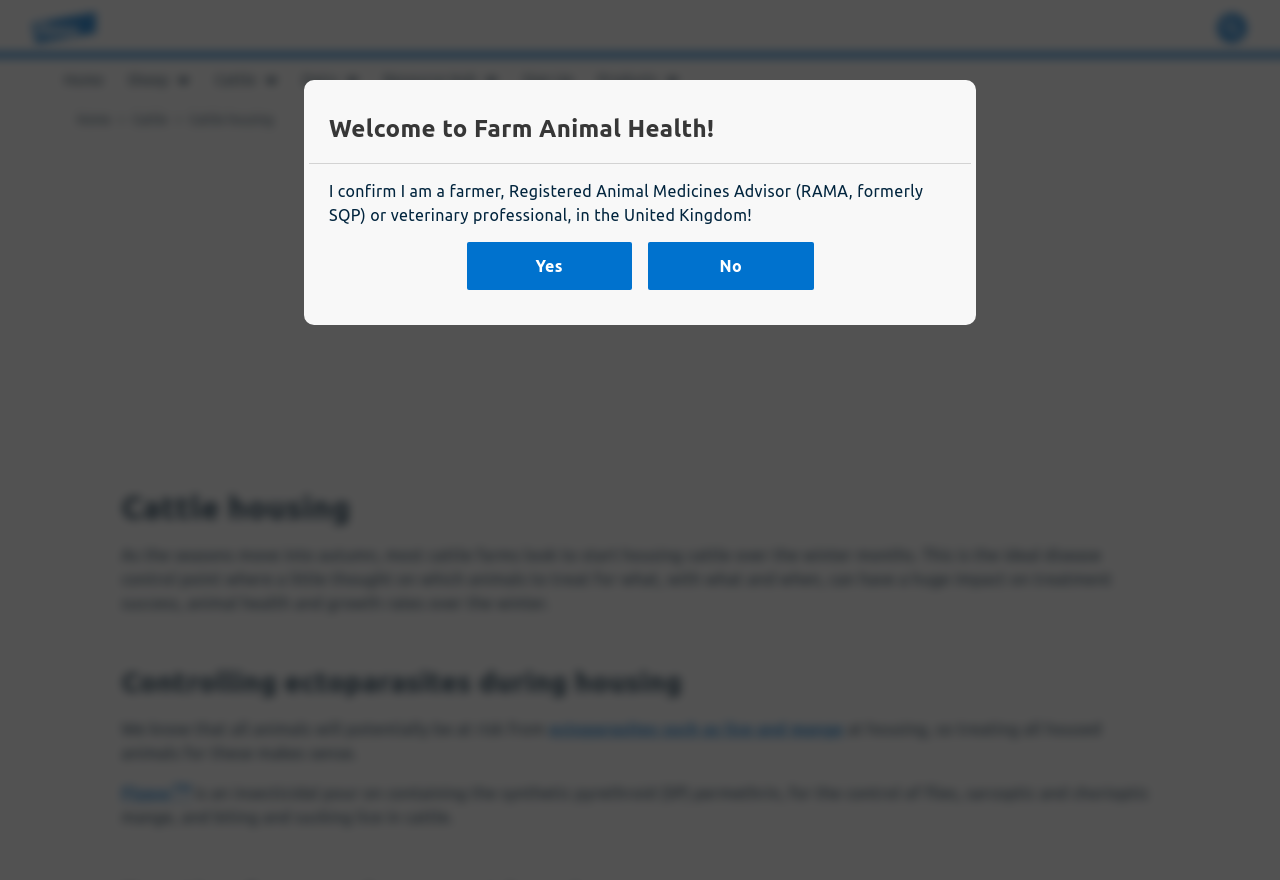What is the risk that housed cattle are at during winter months? Based on the screenshot, please respond with a single word or phrase.

Parasite infections